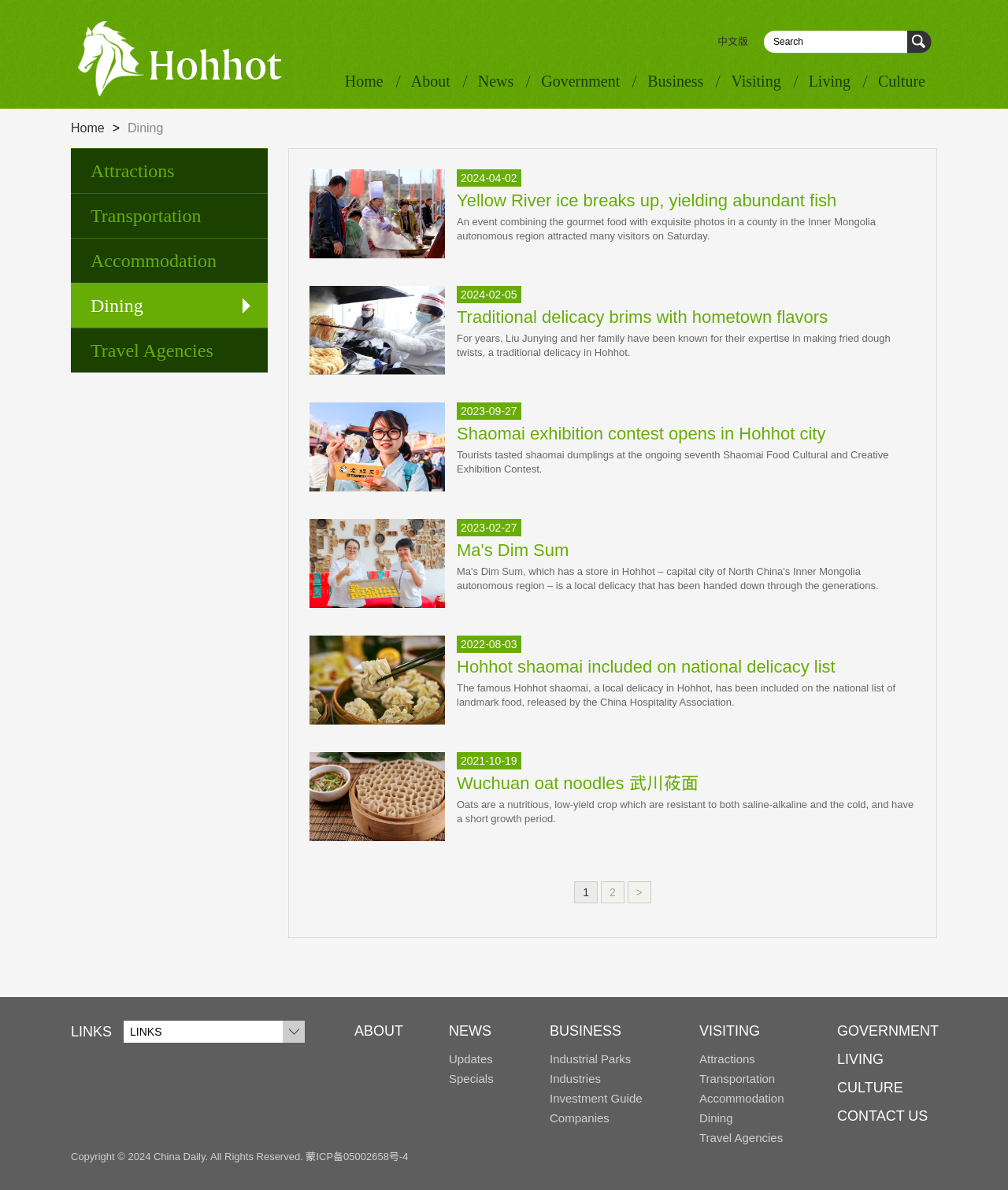Can you show the bounding box coordinates of the region to click on to complete the task described in the instruction: "Click hide"?

None